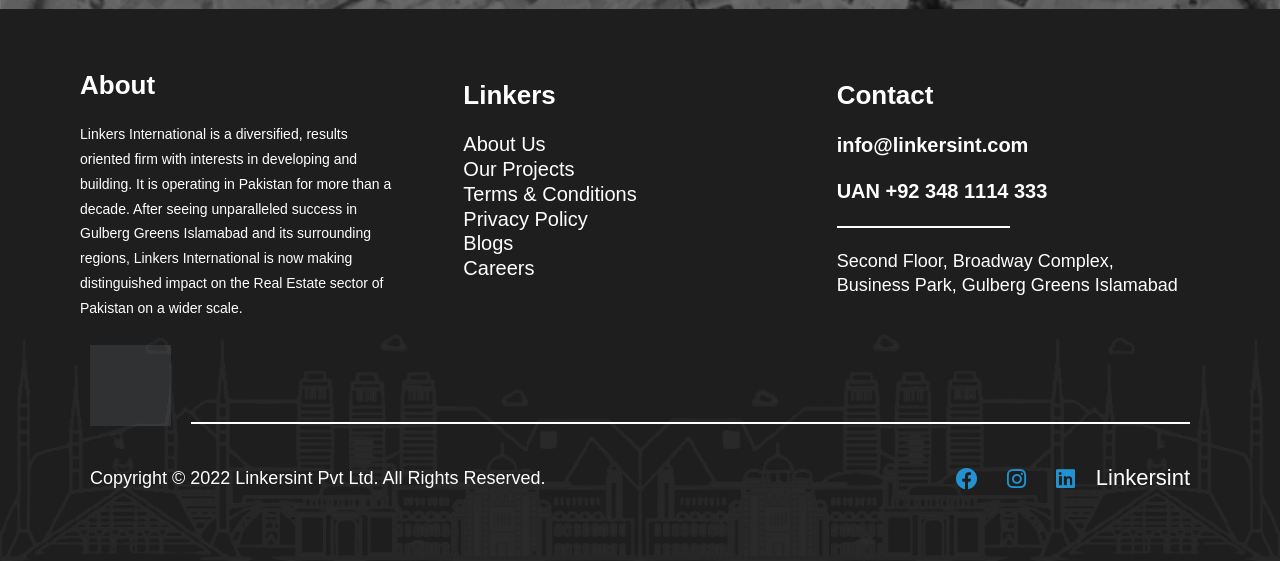What is the email address of the company?
Analyze the image and provide a thorough answer to the question.

The email address can be found in the heading 'info@linkersint.com' under the 'Contact' section.